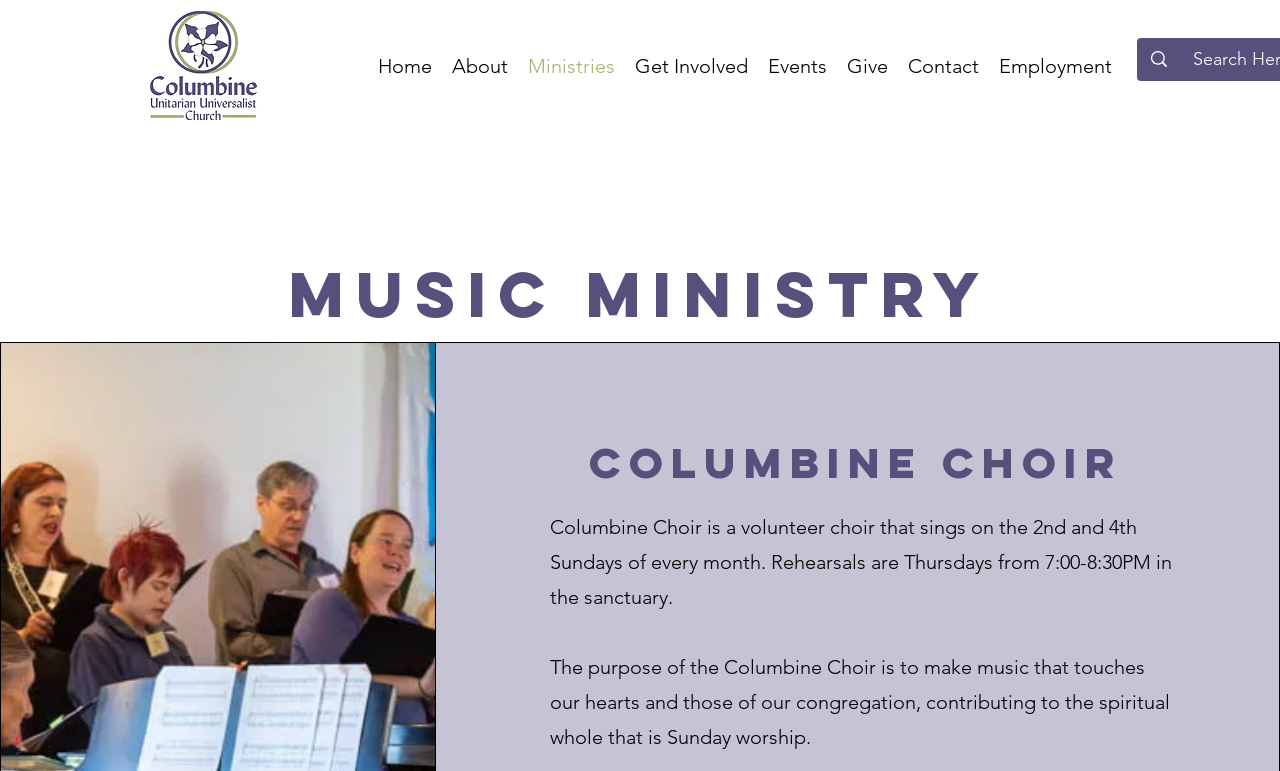How often does the Columbine Choir rehearse?
Answer the question with just one word or phrase using the image.

Thursdays